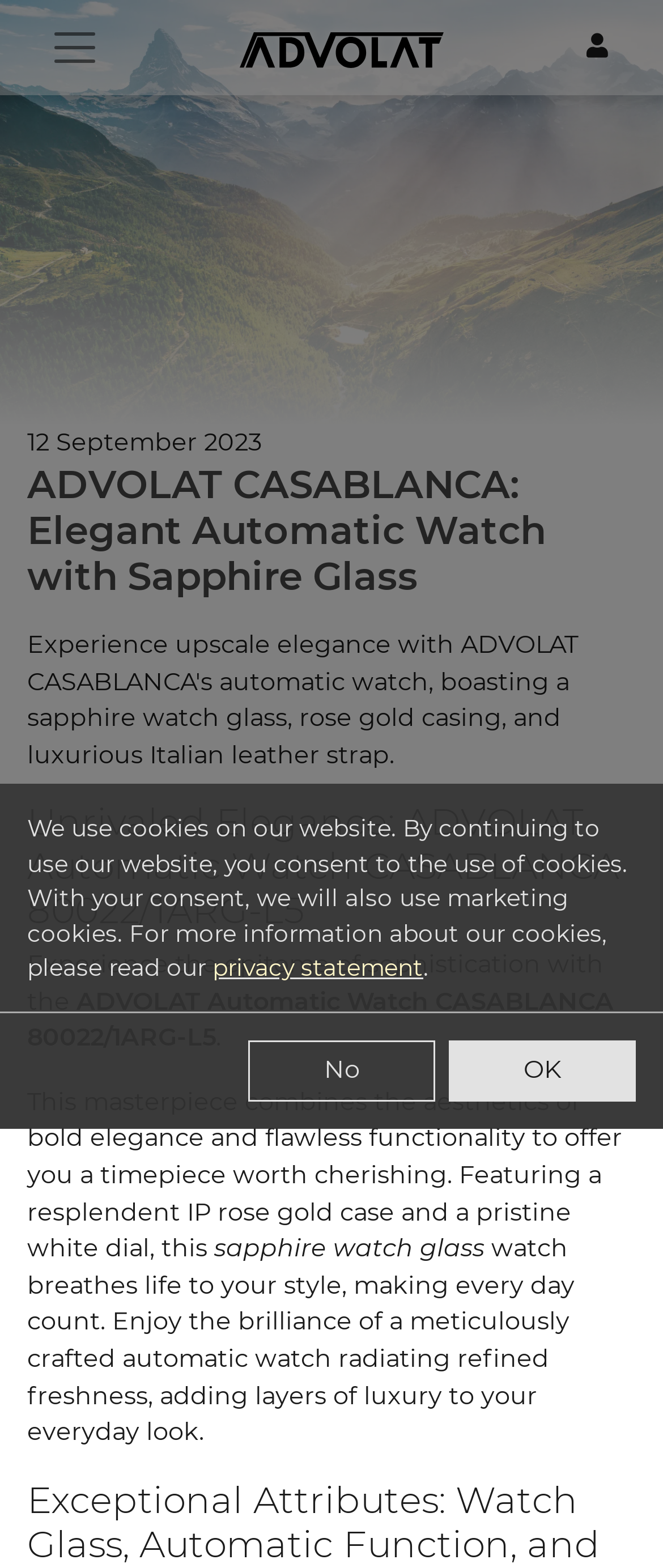What is the origin of the leather strap?
Answer the question with as much detail as possible.

The webpage meta description mentions 'luxurious Italian leather strap', which implies that the origin of the leather strap is Italian.